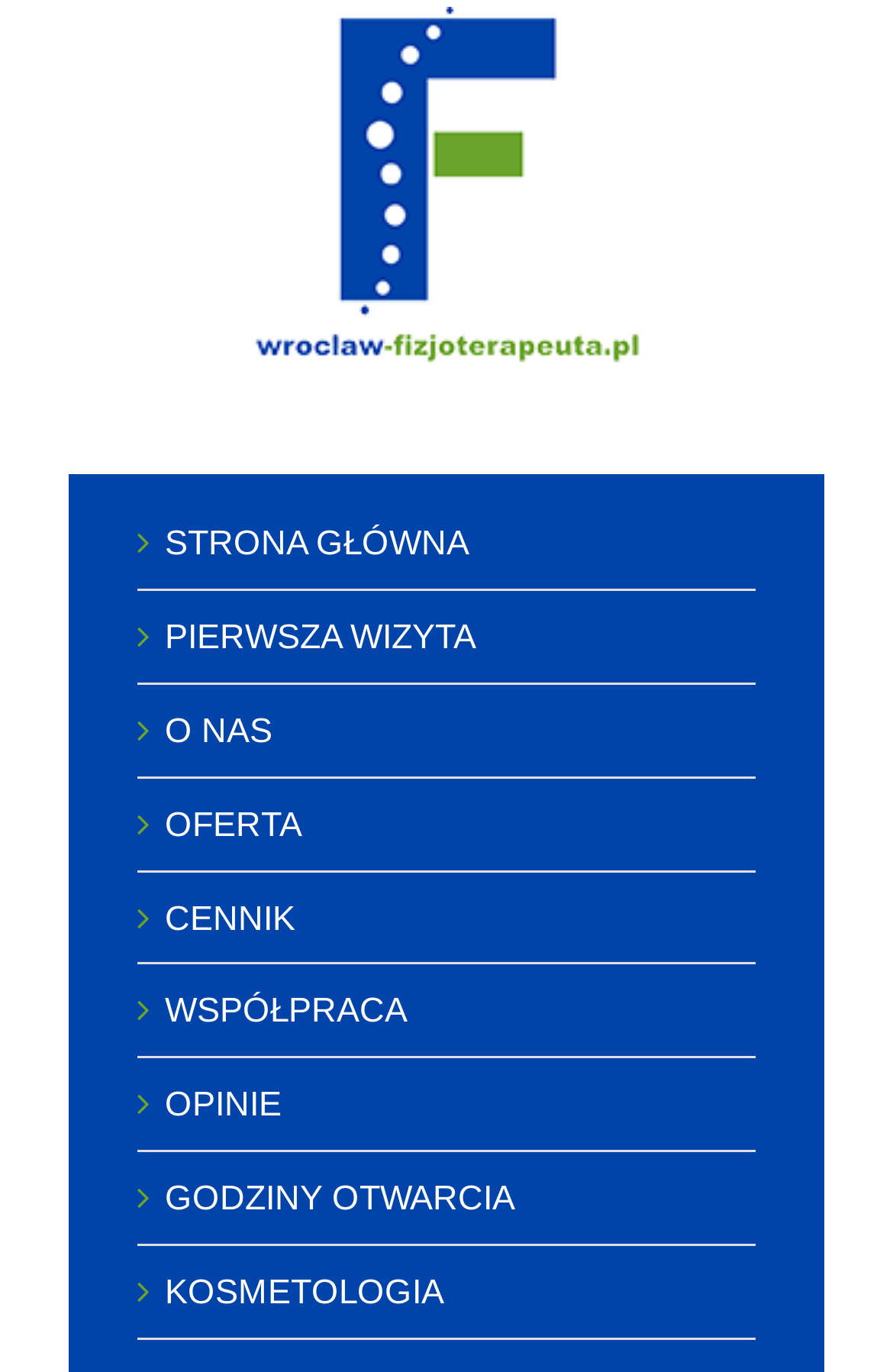What is the common icon used in all menu items?
Answer with a single word or phrase by referring to the visual content.

